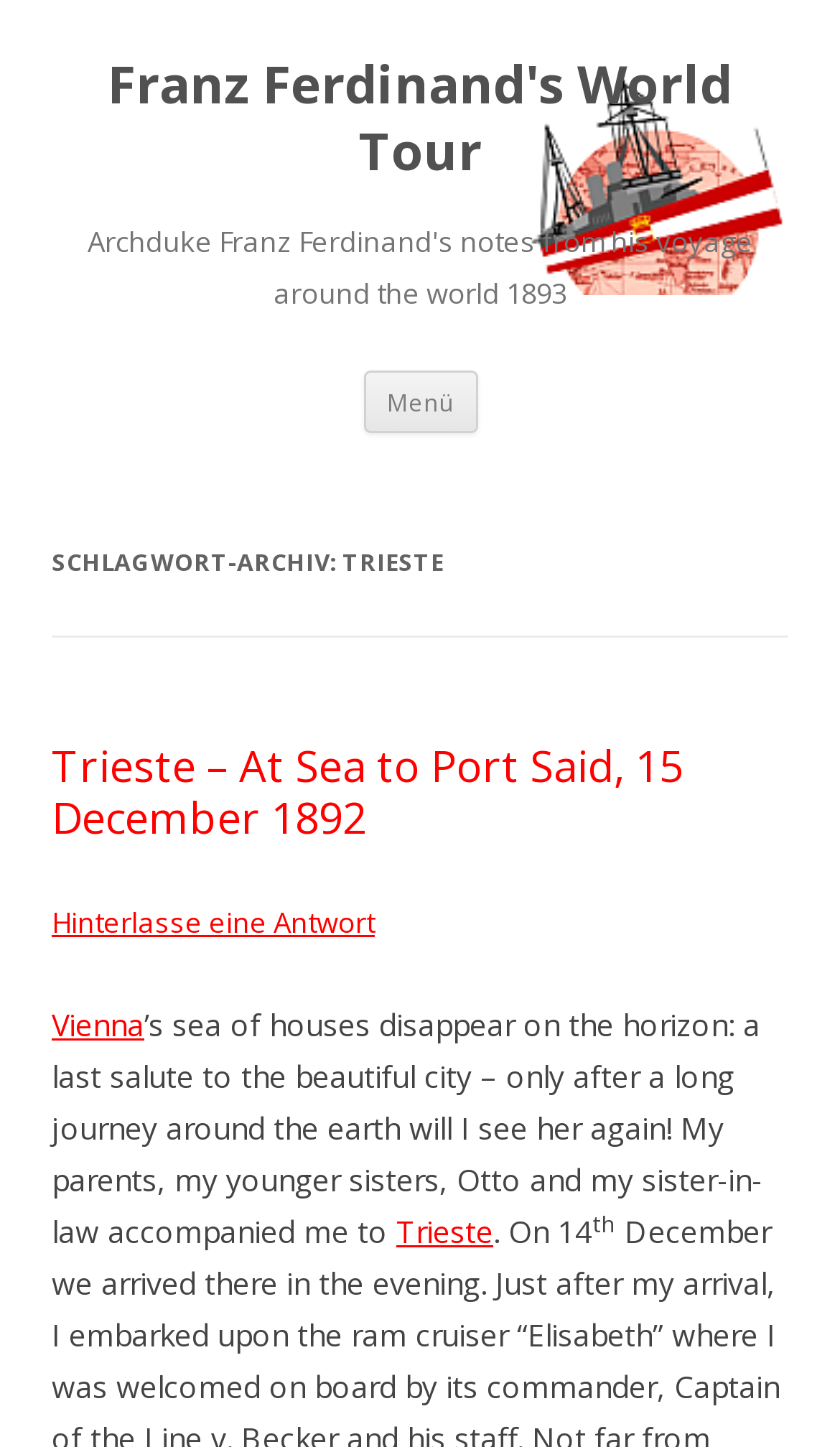What is the date of the event mentioned in the text?
From the image, respond using a single word or phrase.

14th